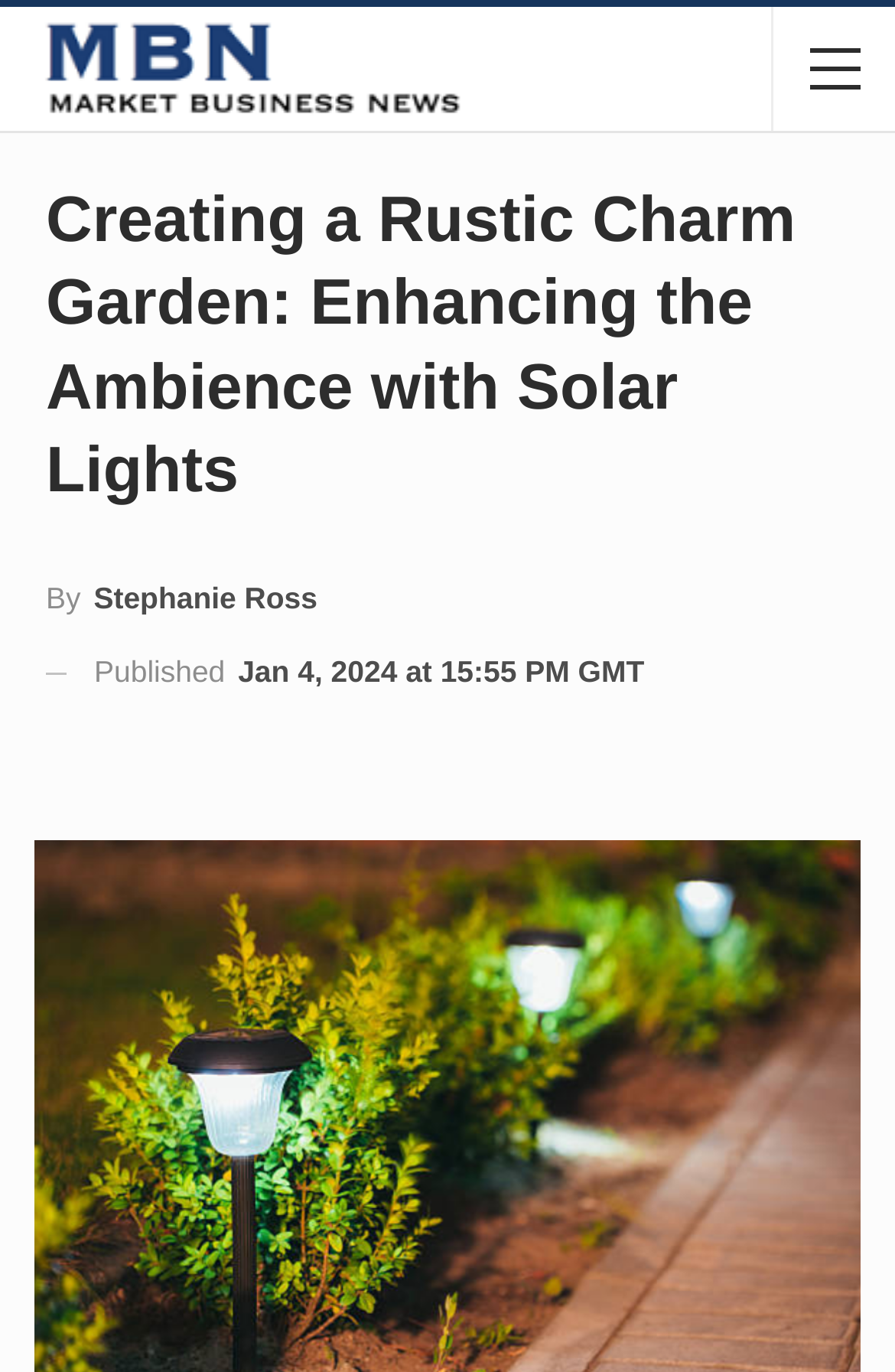Extract the main headline from the webpage and generate its text.

Creating a Rustic Charm Garden: Enhancing the Ambience with Solar Lights